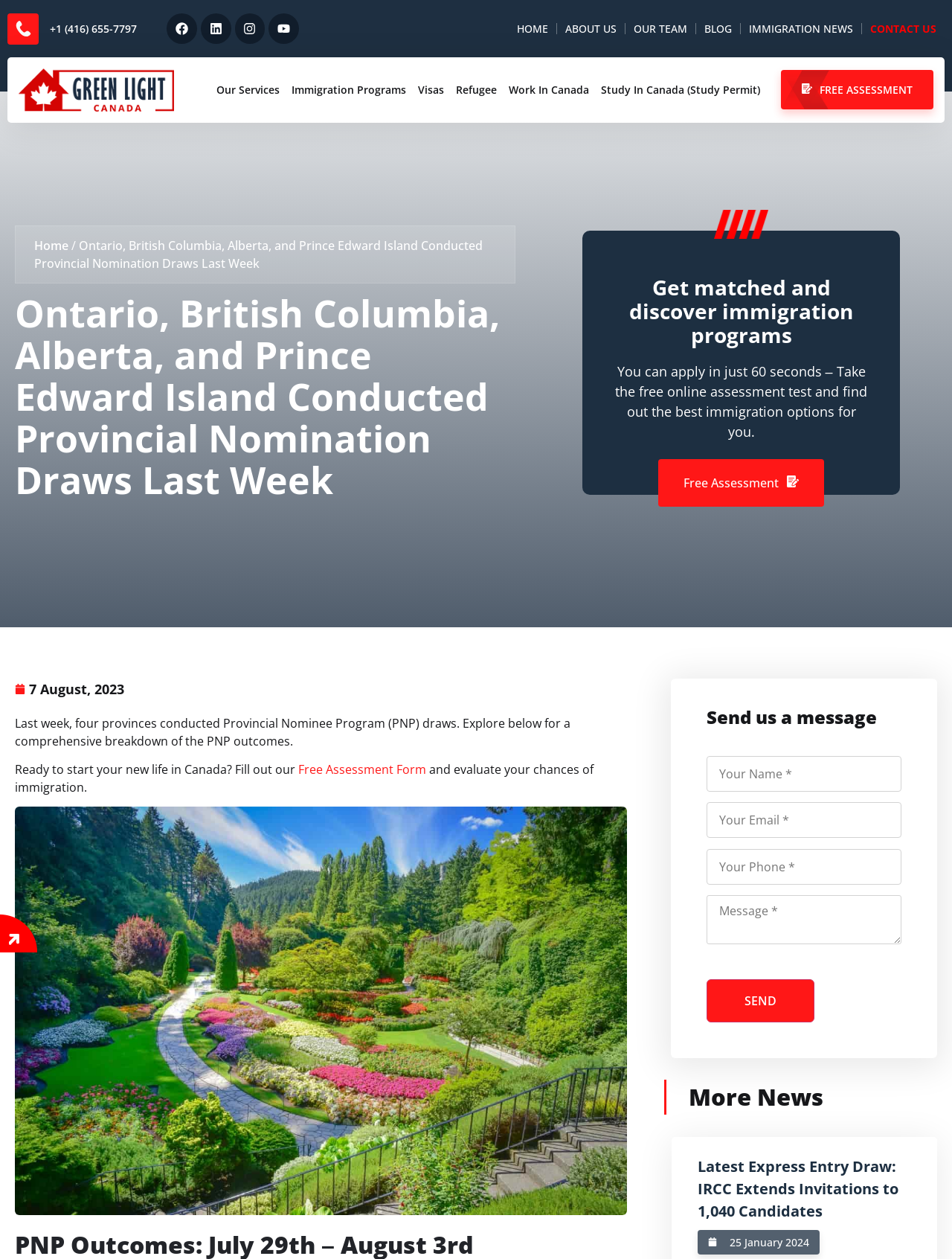Identify the bounding box coordinates of the region that needs to be clicked to carry out this instruction: "Read the 'Multidimensional You' blog post". Provide these coordinates as four float numbers ranging from 0 to 1, i.e., [left, top, right, bottom].

None